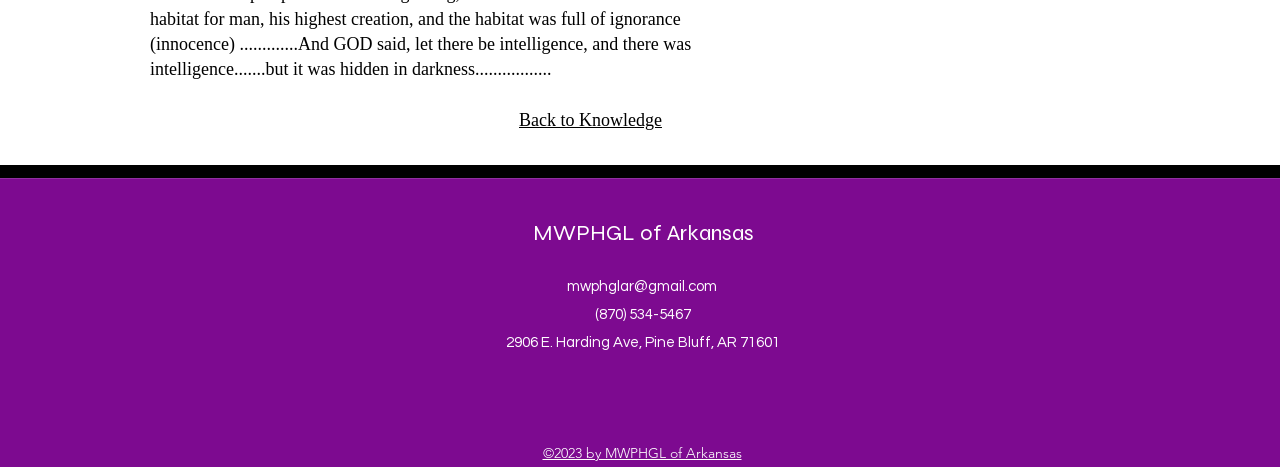Given the element description: "Blog", predict the bounding box coordinates of the UI element it refers to, using four float numbers between 0 and 1, i.e., [left, top, right, bottom].

None